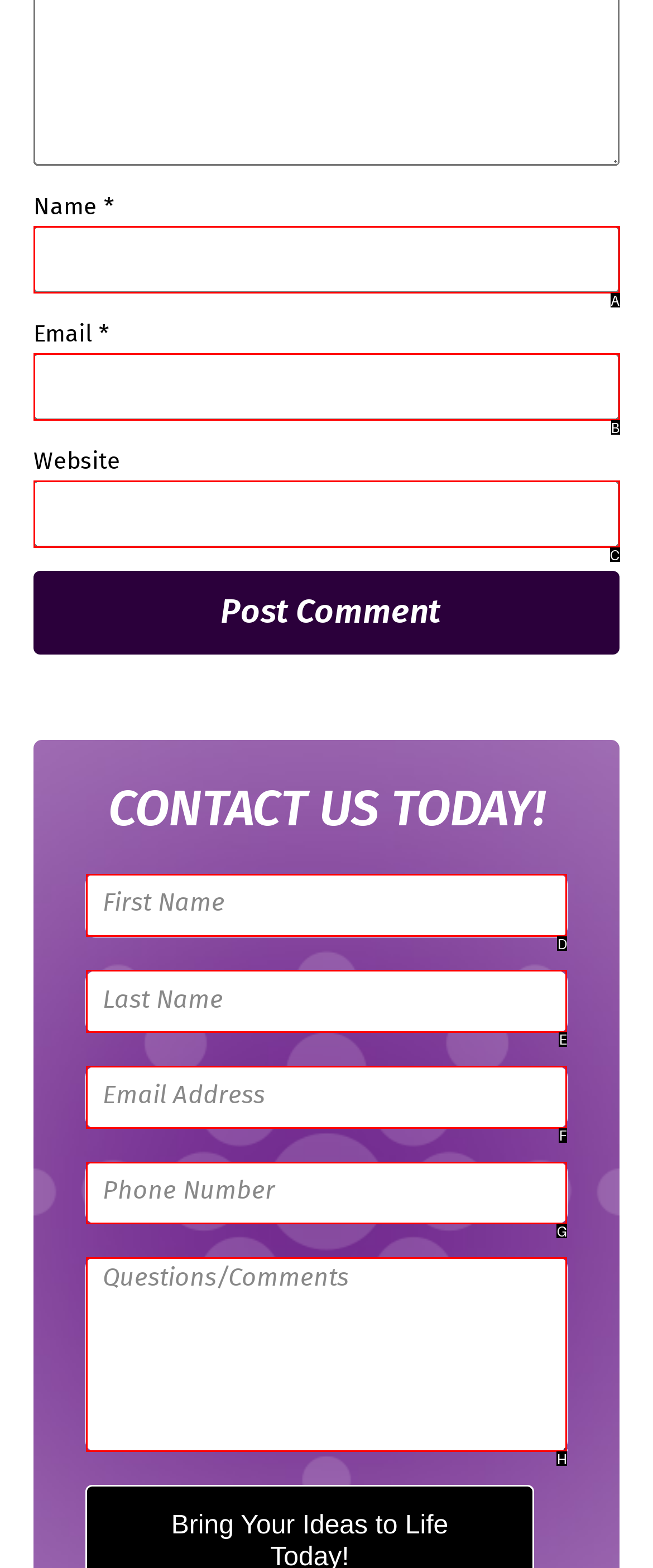Determine the HTML element that best aligns with the description: name="2000_multi_line_text_5" placeholder="Questions/Comments"
Answer with the appropriate letter from the listed options.

H